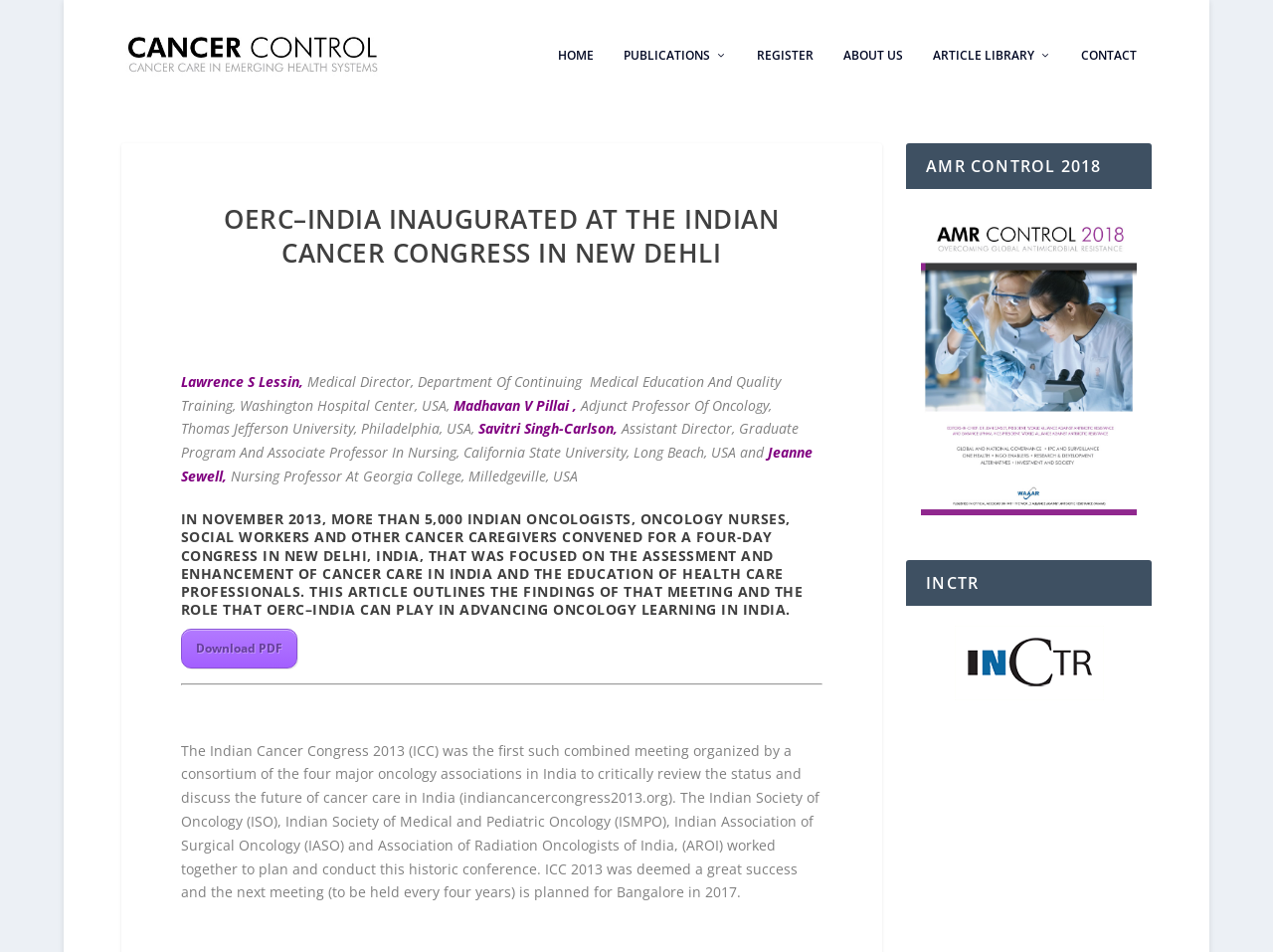Locate the bounding box coordinates of the item that should be clicked to fulfill the instruction: "Explore the AMR Control 2018".

[0.724, 0.226, 0.893, 0.551]